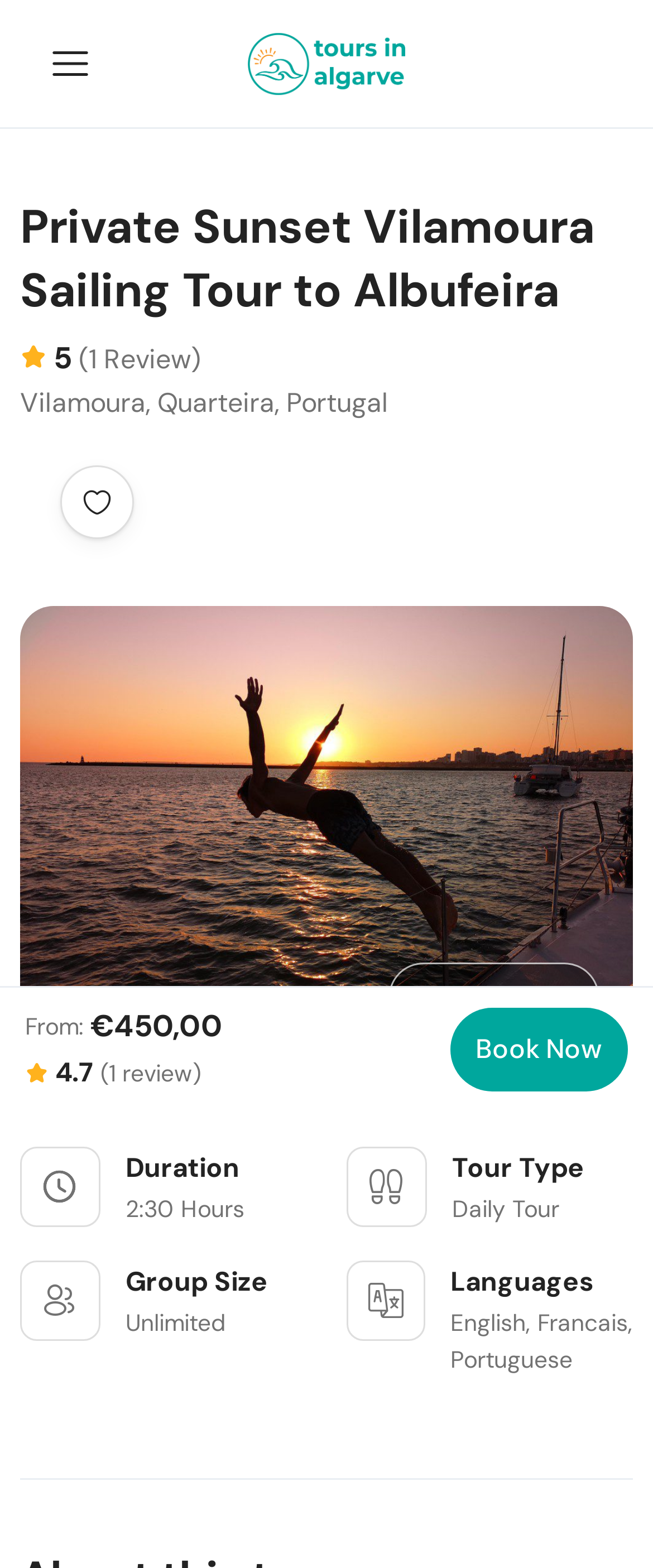Give an in-depth explanation of the webpage layout and content.

This webpage is about a private sunset sailing tour in Vilamoura, Algarve, Portugal. At the top, there is a link to "Best things to do in Algarve" accompanied by an image, which is positioned near the top-left corner of the page. Below this, there is a heading that reads "Private Sunset Vilamoura Sailing Tour to Albufeira". 

To the right of the heading, there is a rating section with a "5" rating and "(1 Review)" text. Below the heading, there is a text that indicates the location of the tour, "Vilamoura, Quarteira, Portugal". 

On the same line, there is a link with a heart icon, which is an "Add to wishlist" button. Below this, there is a link to the tour itself, accompanied by an image, which takes up most of the width of the page. 

Further down, there is a section with tour details. On the left, there is a "From:" label, followed by a price of "€450,00". Above this, there is a rating of "4.7" with "(1 review)" text. 

On the right side of this section, there is a "Book Now" button. Below this section, there are three rows of tour information, including "Duration" with a value of "2:30 Hours", "Tour Type" with a value of "Daily Tour", and "Group Size" with a value of "Unlimited". 

The last row includes "Languages" with a value of "English, Francais, Portuguese". There is also a link to "All photos" at the bottom of the page.